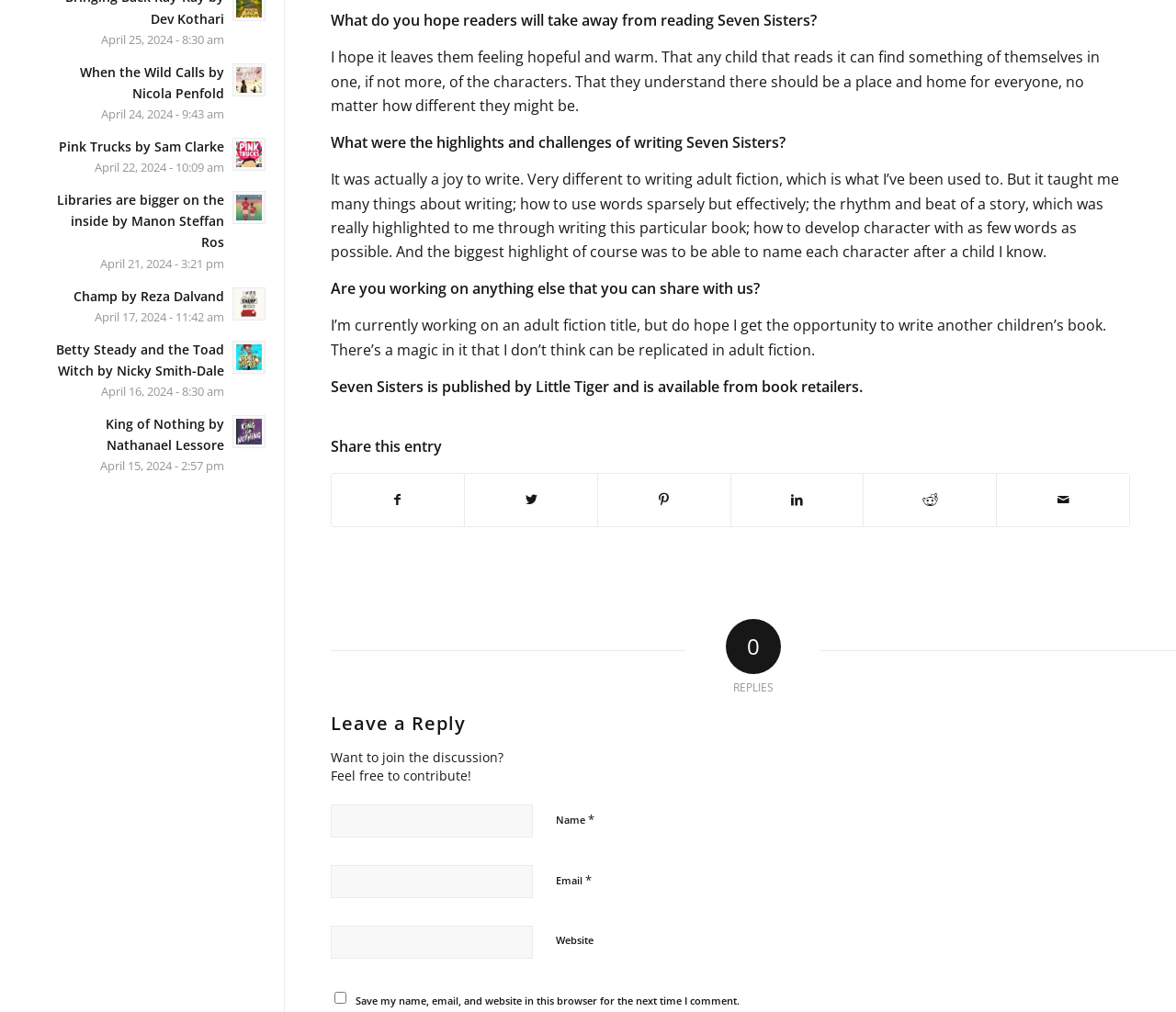How many previous entries are listed at the bottom of the webpage?
Please answer the question with a single word or phrase, referencing the image.

6